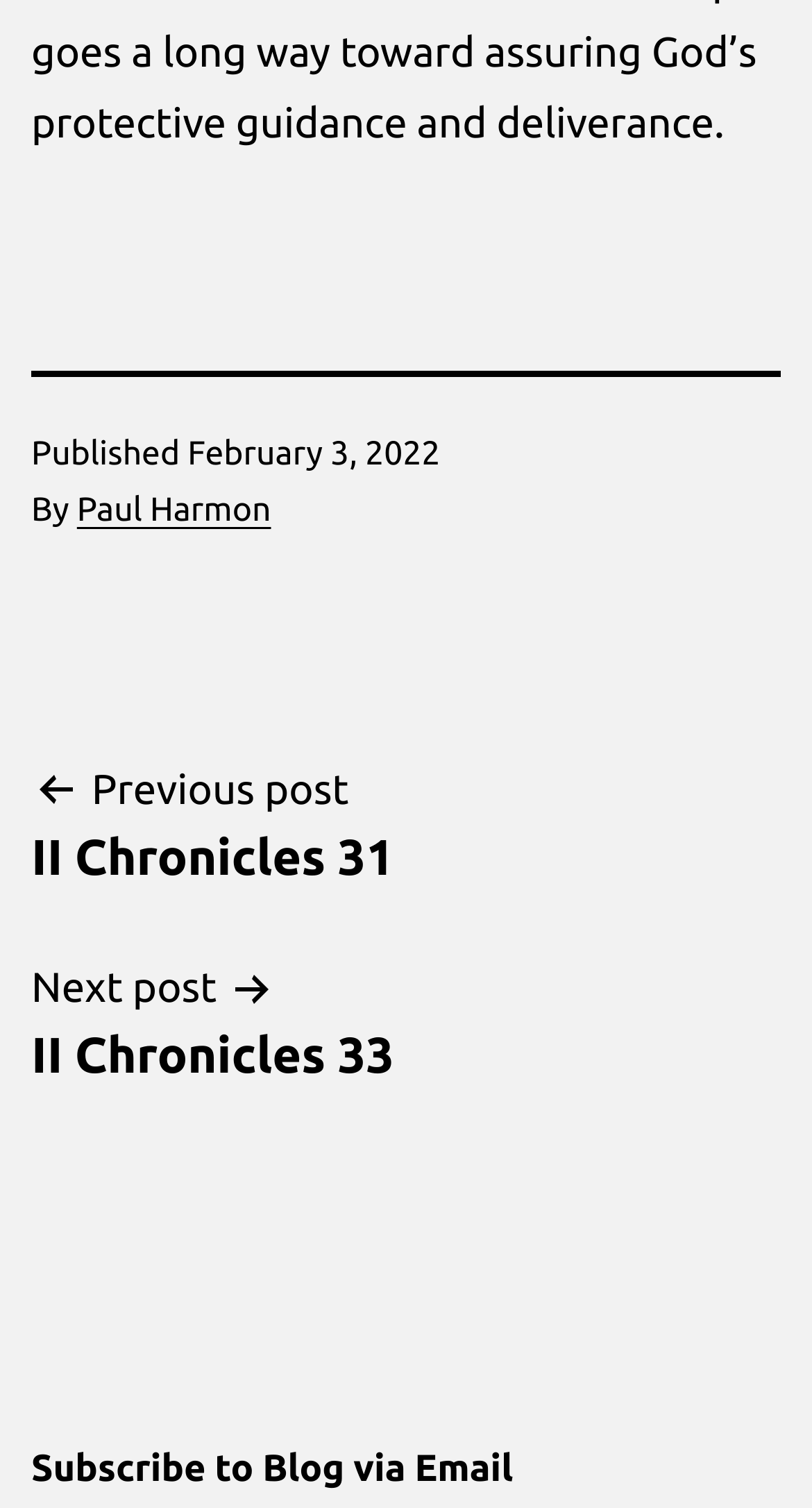Bounding box coordinates are specified in the format (top-left x, top-left y, bottom-right x, bottom-right y). All values are floating point numbers bounded between 0 and 1. Please provide the bounding box coordinate of the region this sentence describes: Previous postII Chronicles 31

[0.038, 0.5, 0.962, 0.59]